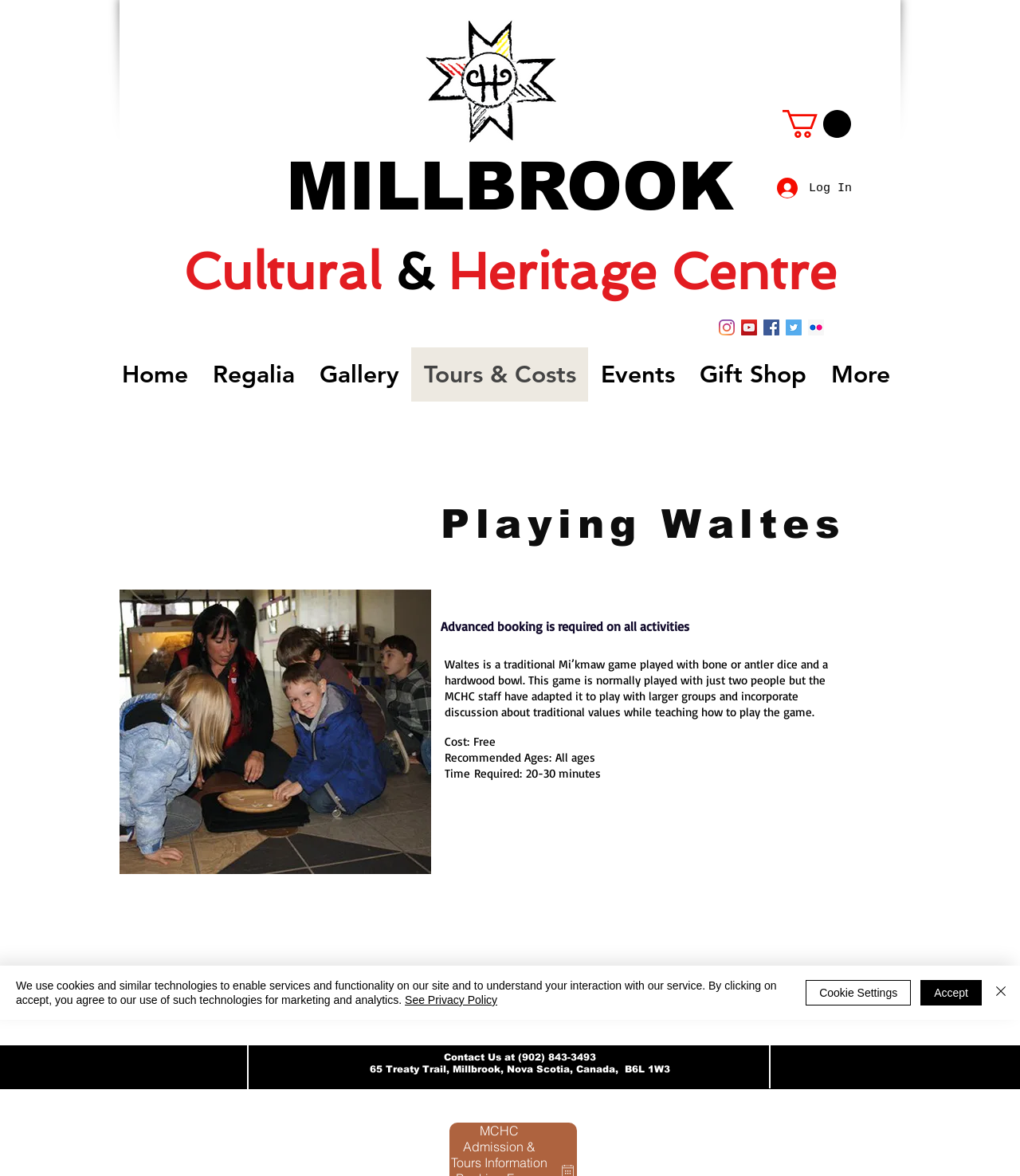Highlight the bounding box of the UI element that corresponds to this description: "Events".

[0.577, 0.295, 0.673, 0.342]